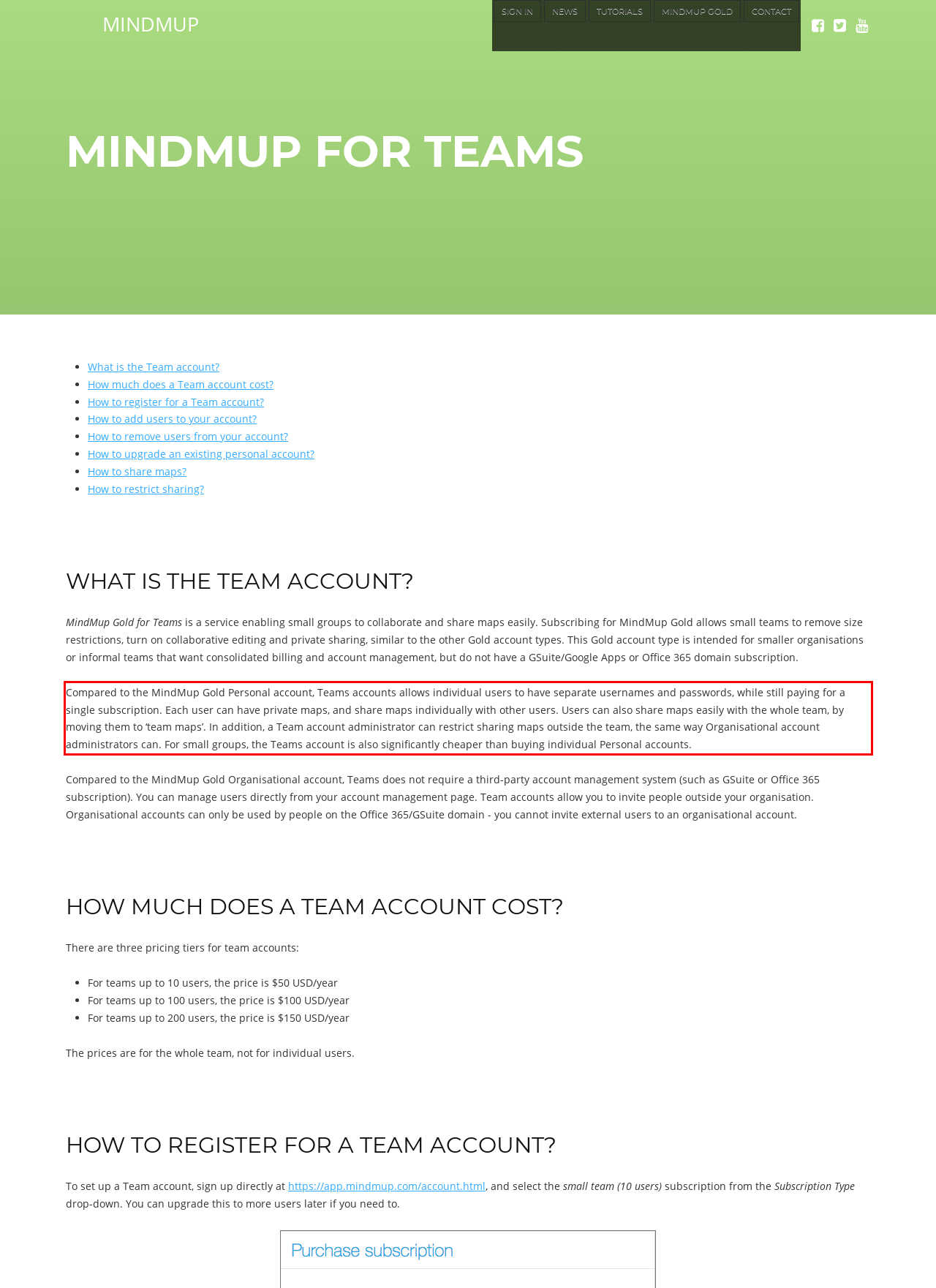Given the screenshot of a webpage, identify the red rectangle bounding box and recognize the text content inside it, generating the extracted text.

Compared to the MindMup Gold Personal account, Teams accounts allows individual users to have separate usernames and passwords, while still paying for a single subscription. Each user can have private maps, and share maps individually with other users. Users can also share maps easily with the whole team, by moving them to ‘team maps’. In addition, a Team account administrator can restrict sharing maps outside the team, the same way Organisational account administrators can. For small groups, the Teams account is also significantly cheaper than buying individual Personal accounts.